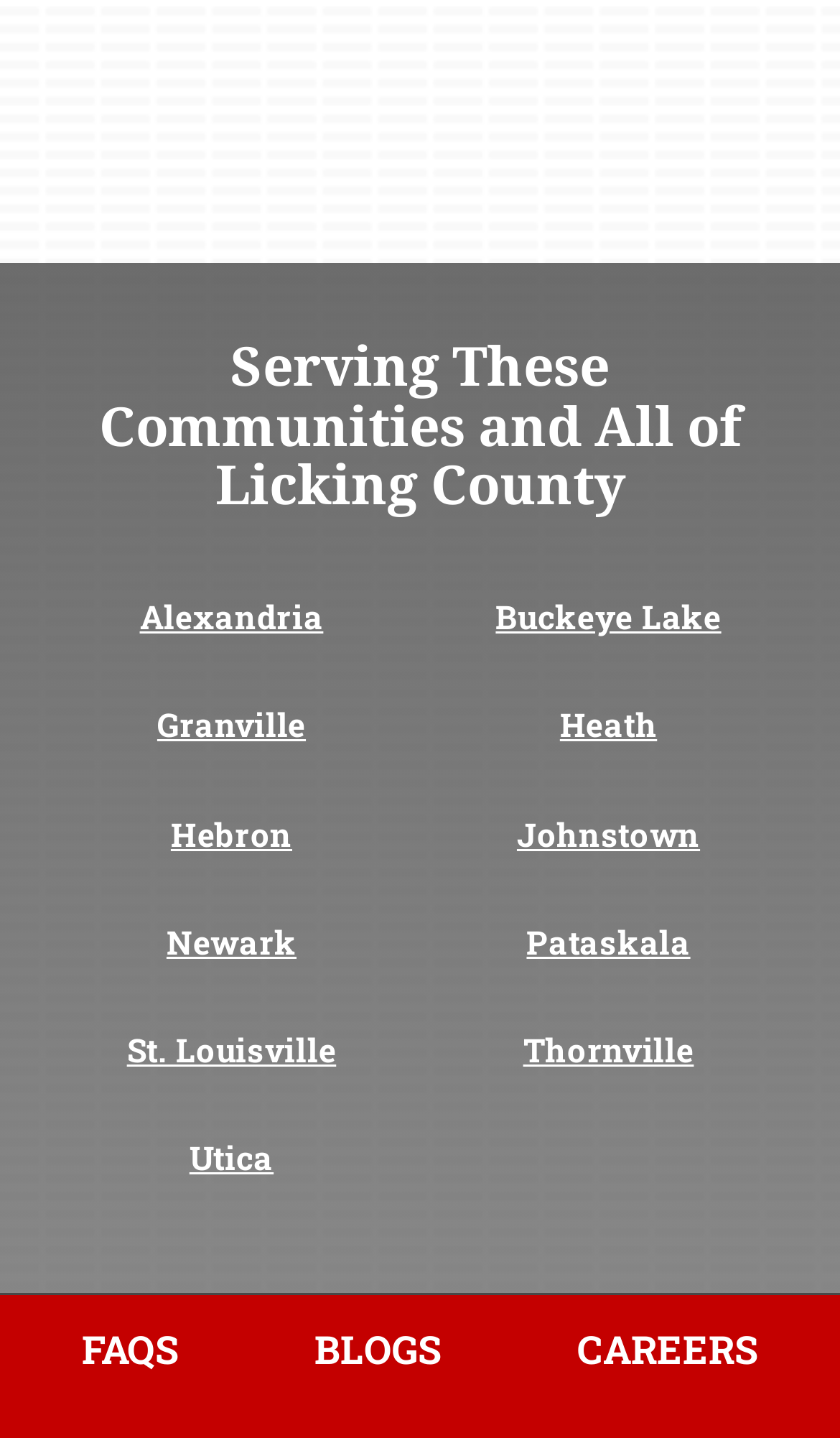What communities are served?
Refer to the image and answer the question using a single word or phrase.

Licking County communities